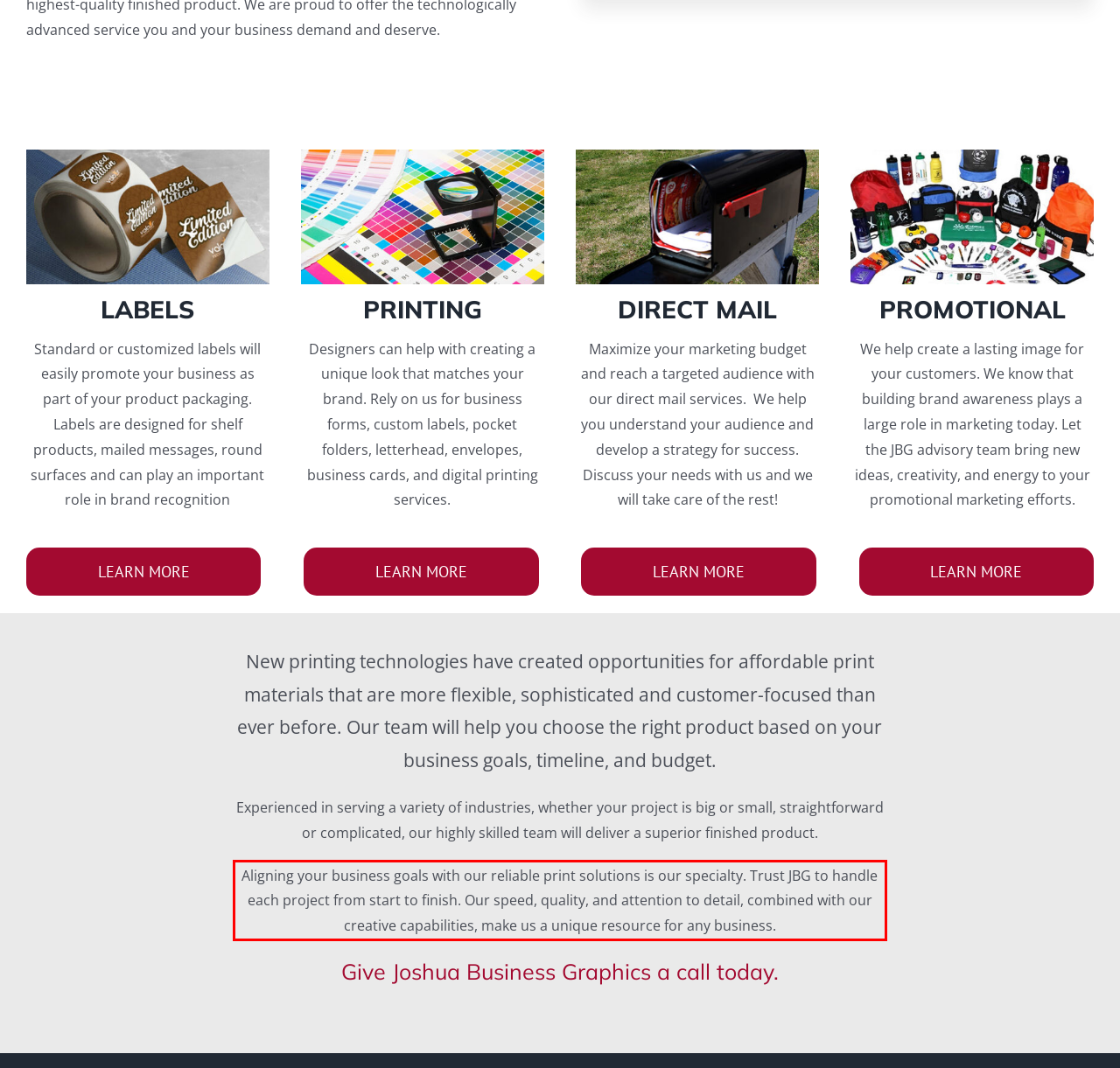Given the screenshot of a webpage, identify the red rectangle bounding box and recognize the text content inside it, generating the extracted text.

Aligning your business goals with our reliable print solutions is our specialty. Trust JBG to handle each project from start to finish. Our speed, quality, and attention to detail, combined with our creative capabilities, make us a unique resource for any business.